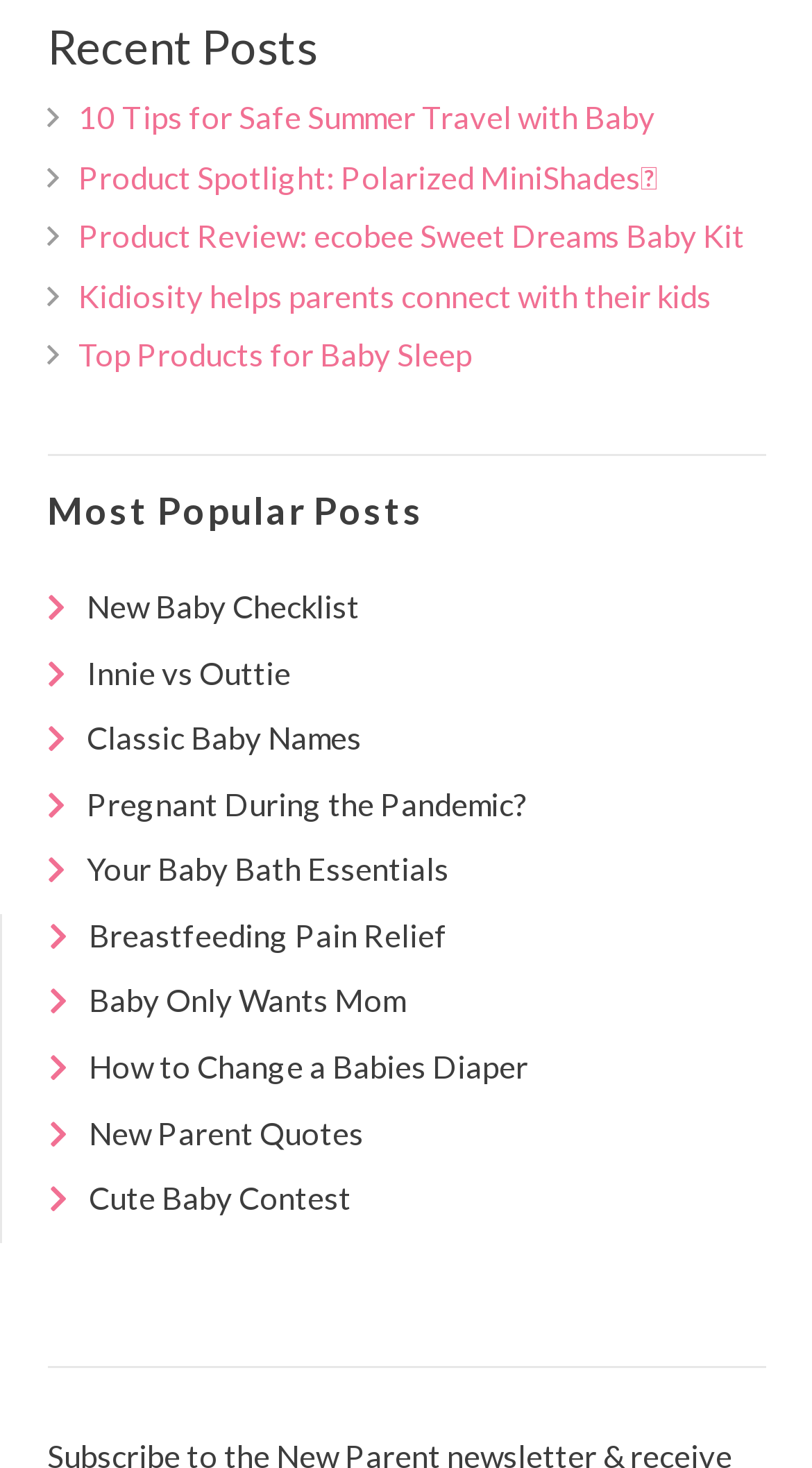Provide a brief response to the question below using a single word or phrase: 
Are there any images on the webpage?

No